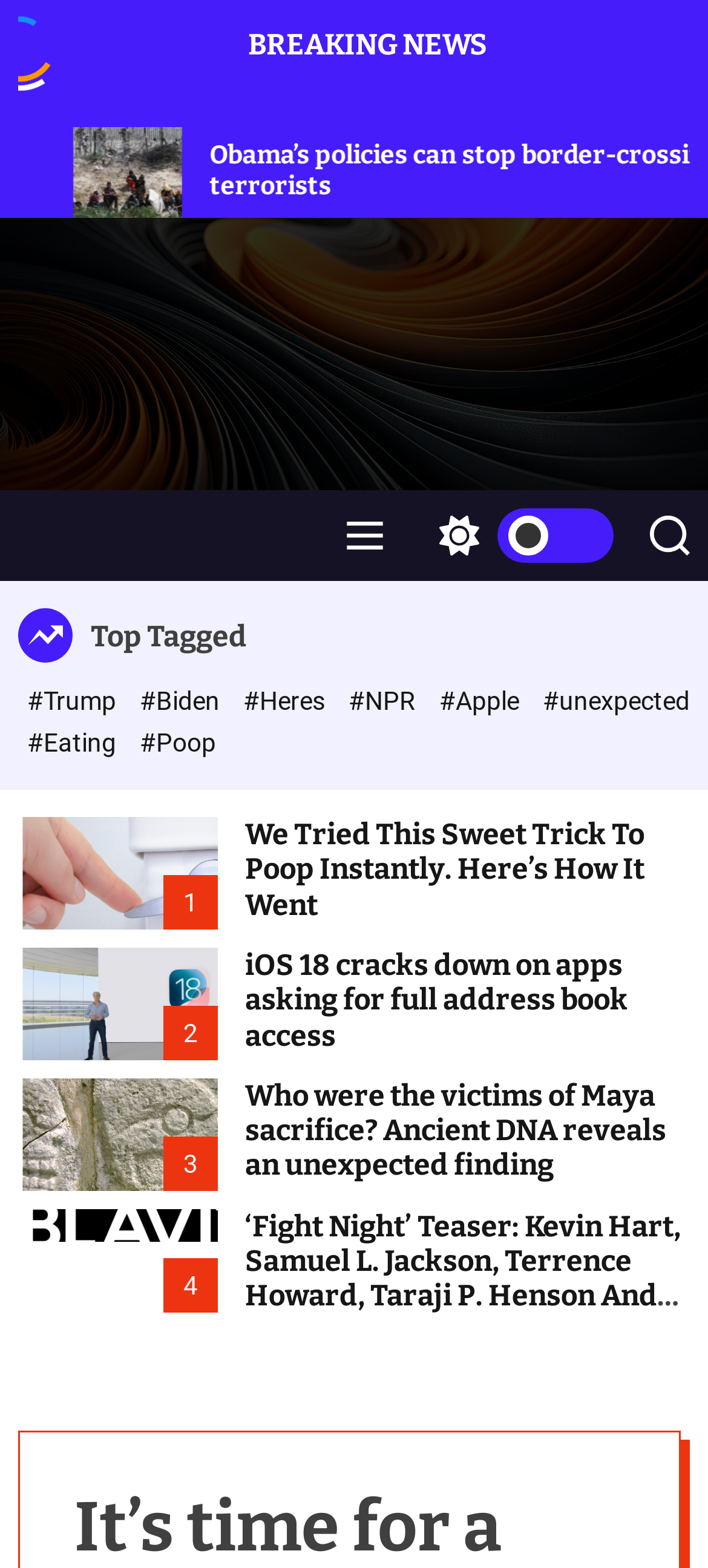What is the topic of the first article?
Answer with a single word or phrase, using the screenshot for reference.

Poop